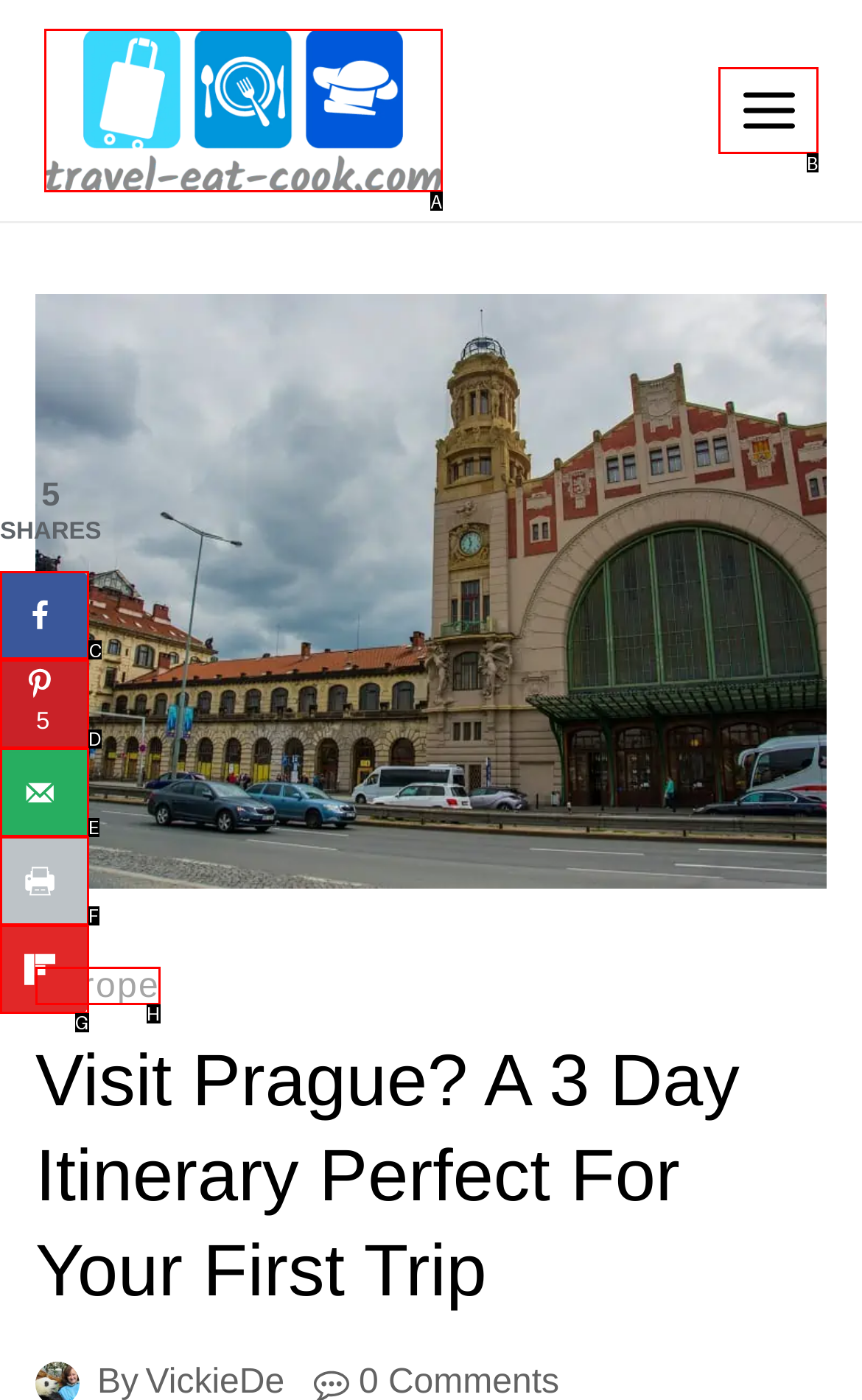Identify which lettered option completes the task: Share on Facebook. Provide the letter of the correct choice.

C